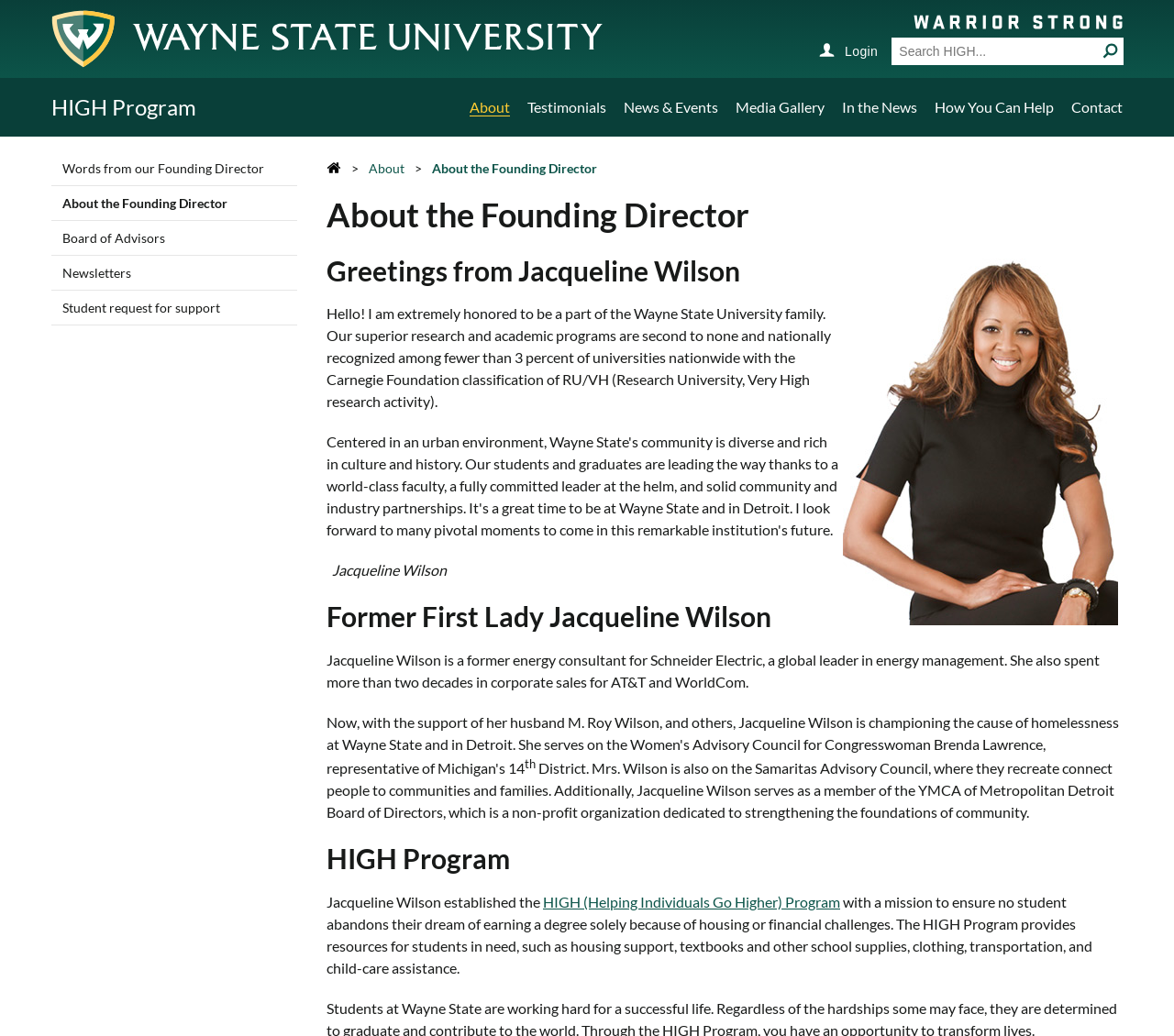Please pinpoint the bounding box coordinates for the region I should click to adhere to this instruction: "Contact the Founding Director".

[0.912, 0.095, 0.956, 0.112]